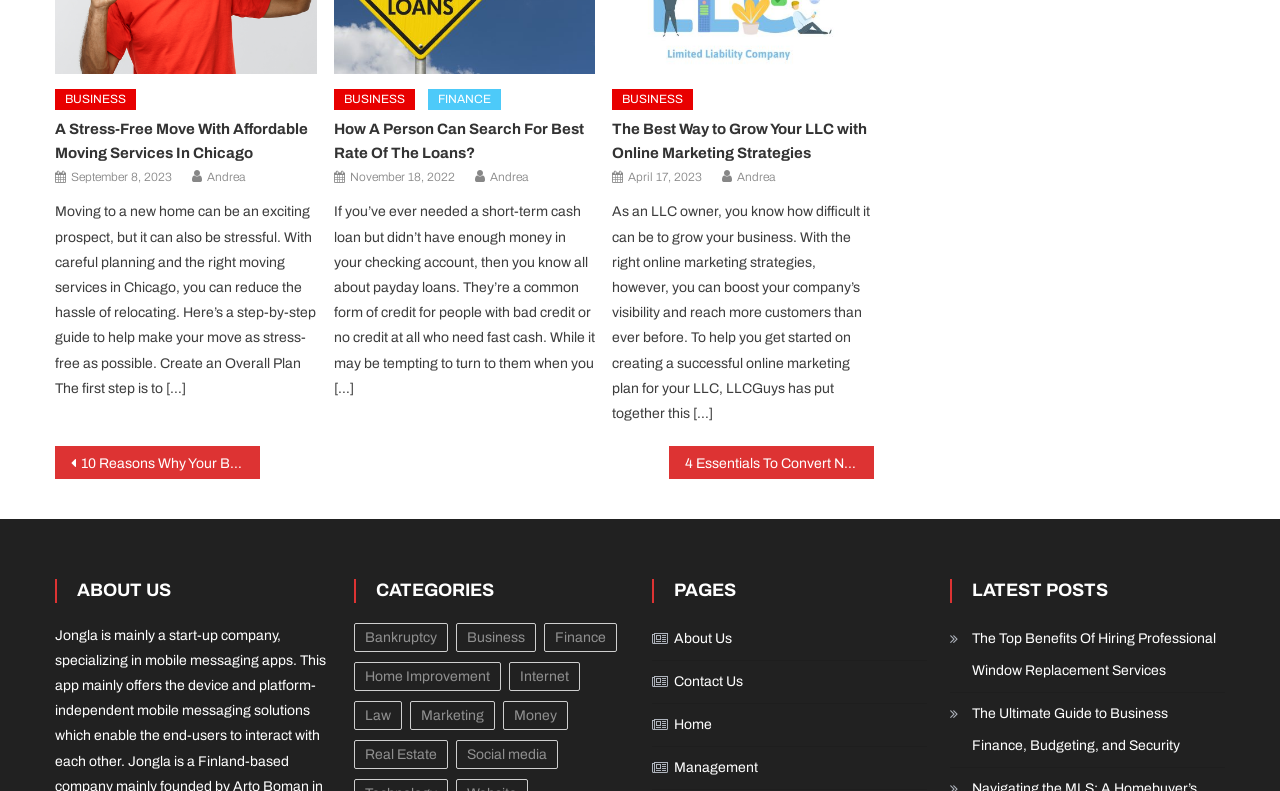What is the category of the post with the title 'How A Person Can Search For Best Rate Of The Loans?'?
Answer the question with just one word or phrase using the image.

FINANCE